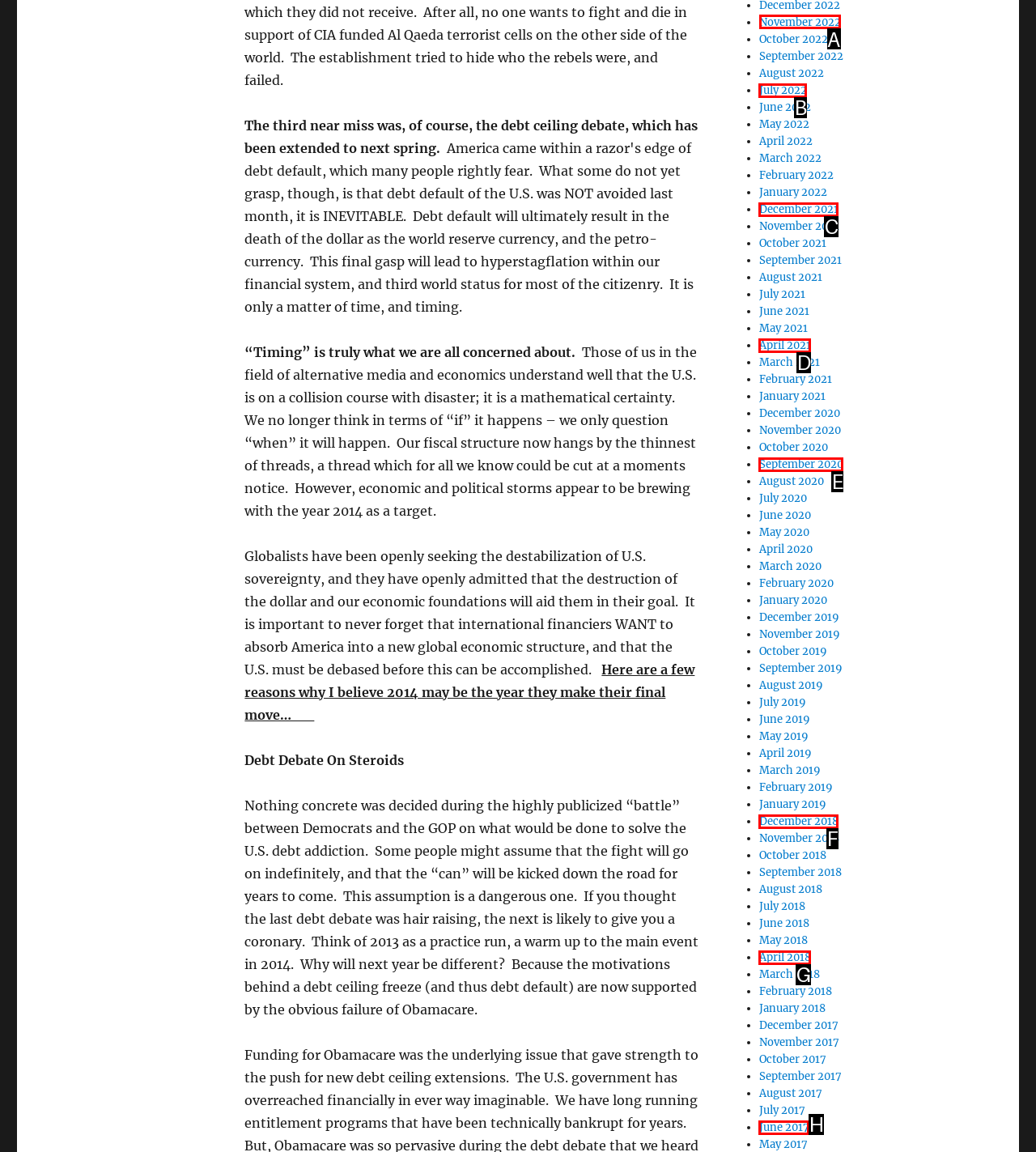Based on the task: Click on November 2022, which UI element should be clicked? Answer with the letter that corresponds to the correct option from the choices given.

A